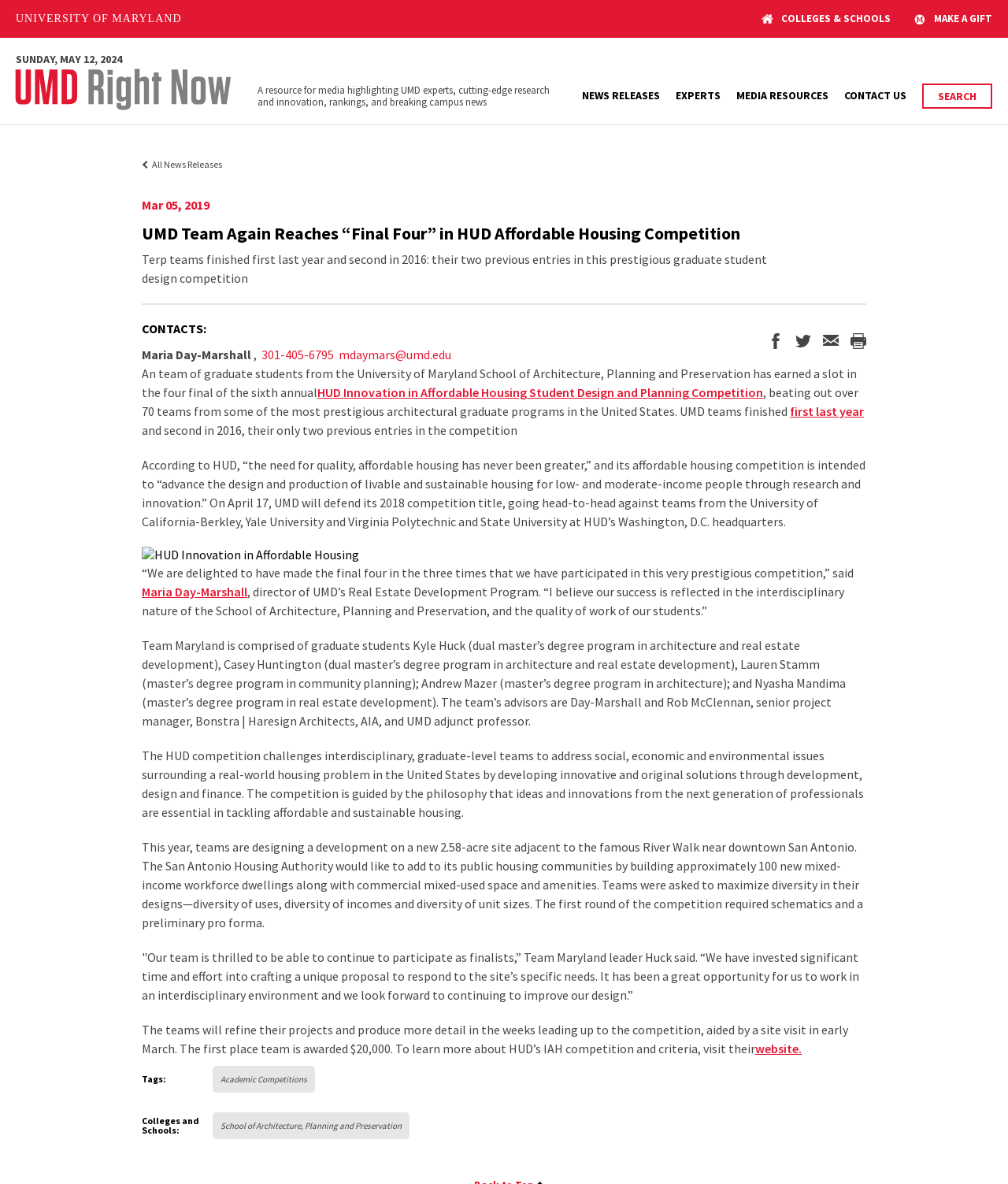Who is the director of UMD's Real Estate Development Program?
Look at the image and respond to the question as thoroughly as possible.

I found the name of the director by looking at the link element with the content 'Maria Day-Marshall' which is located in the main content of the webpage, and it is mentioned as the director of UMD's Real Estate Development Program.